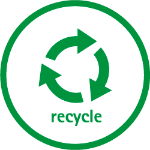Answer the question using only a single word or phrase: 
What is the word inscribed below the recycling symbol?

recycle